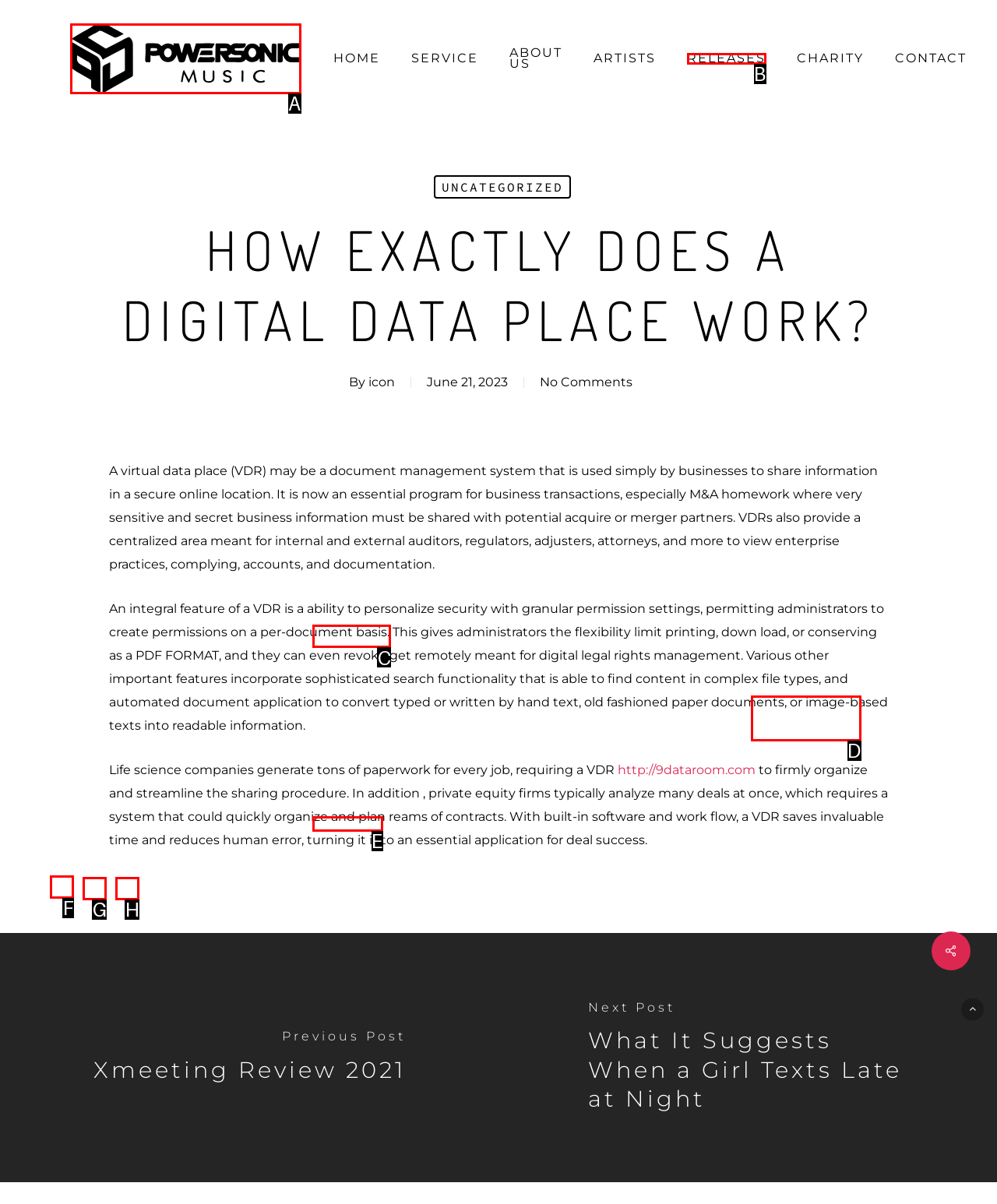Determine which HTML element to click for this task: Check Facebook Provide the letter of the selected choice.

None